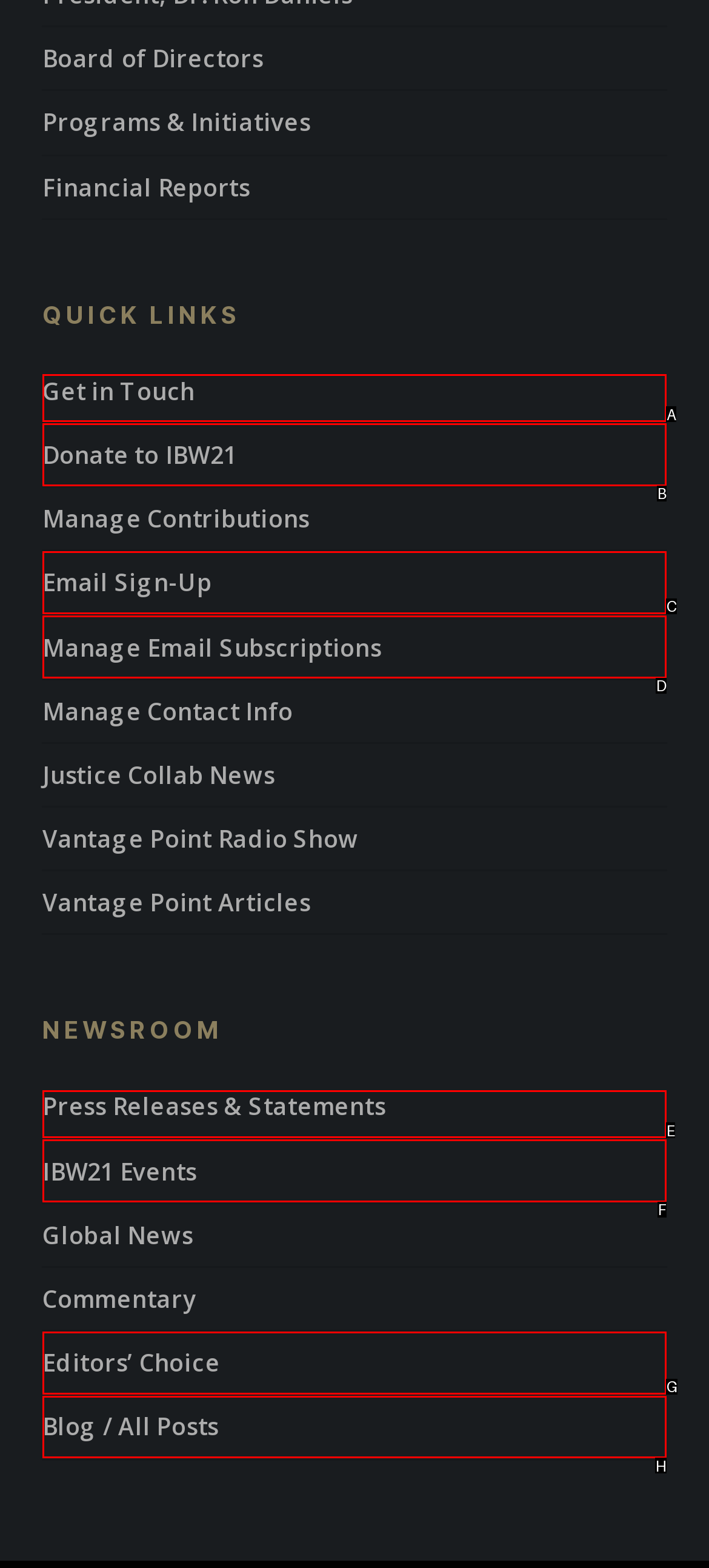Select the letter from the given choices that aligns best with the description: Blog / All Posts. Reply with the specific letter only.

H